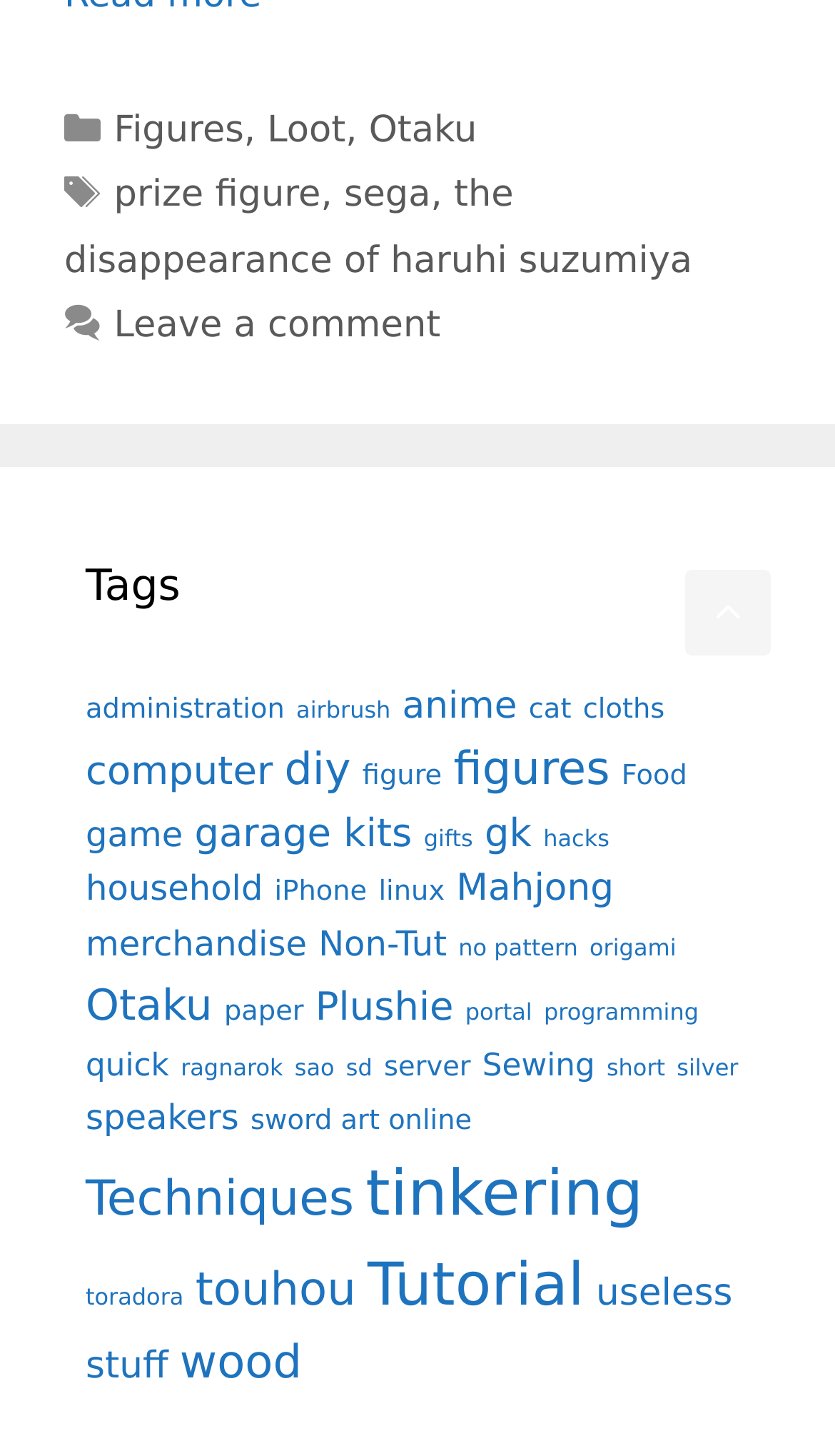Please find the bounding box coordinates of the element that must be clicked to perform the given instruction: "Scroll back to top". The coordinates should be four float numbers from 0 to 1, i.e., [left, top, right, bottom].

[0.821, 0.391, 0.923, 0.45]